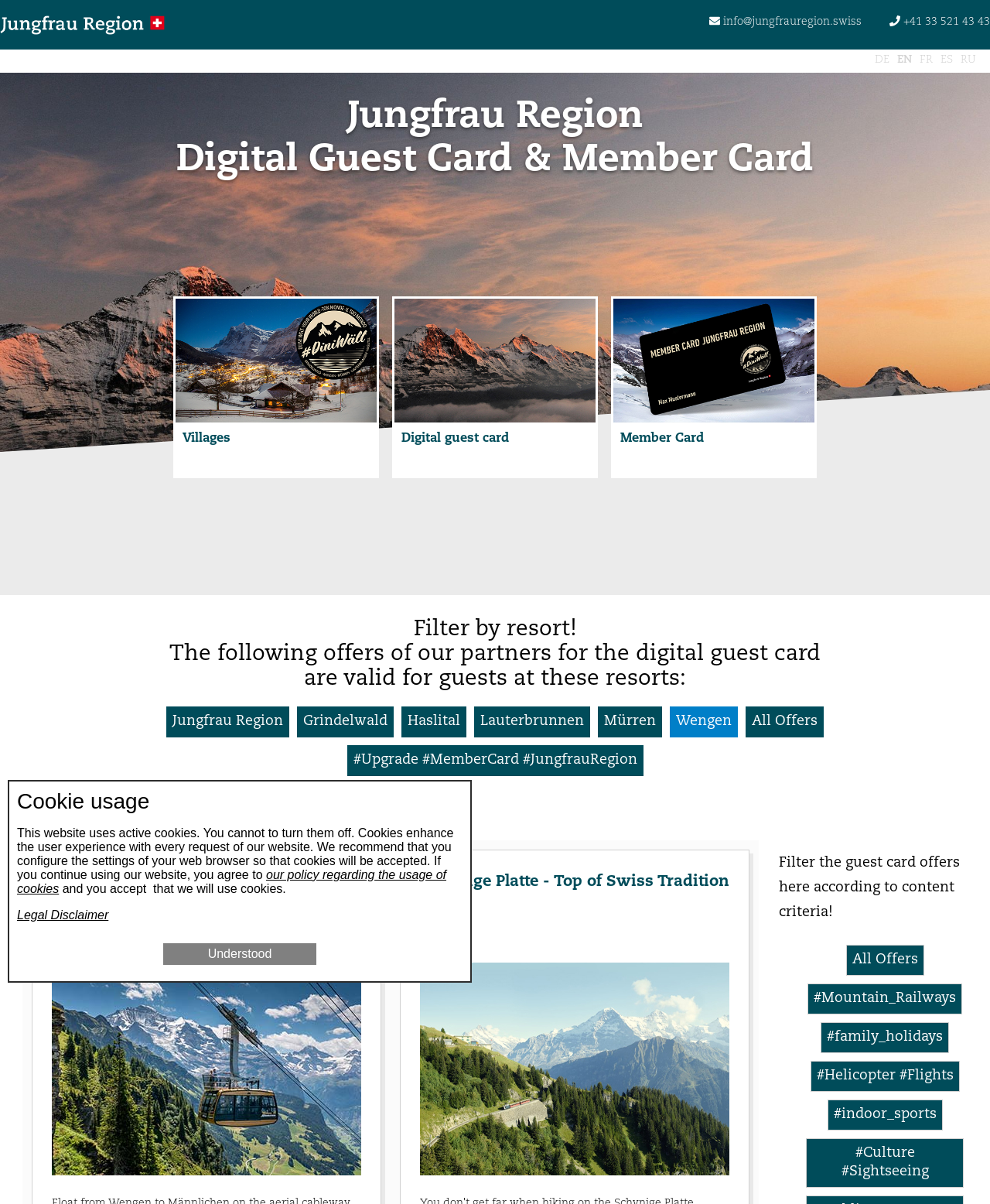Pinpoint the bounding box coordinates of the element to be clicked to execute the instruction: "View Wengen-Männlichen aerial cableway offer".

[0.052, 0.726, 0.346, 0.739]